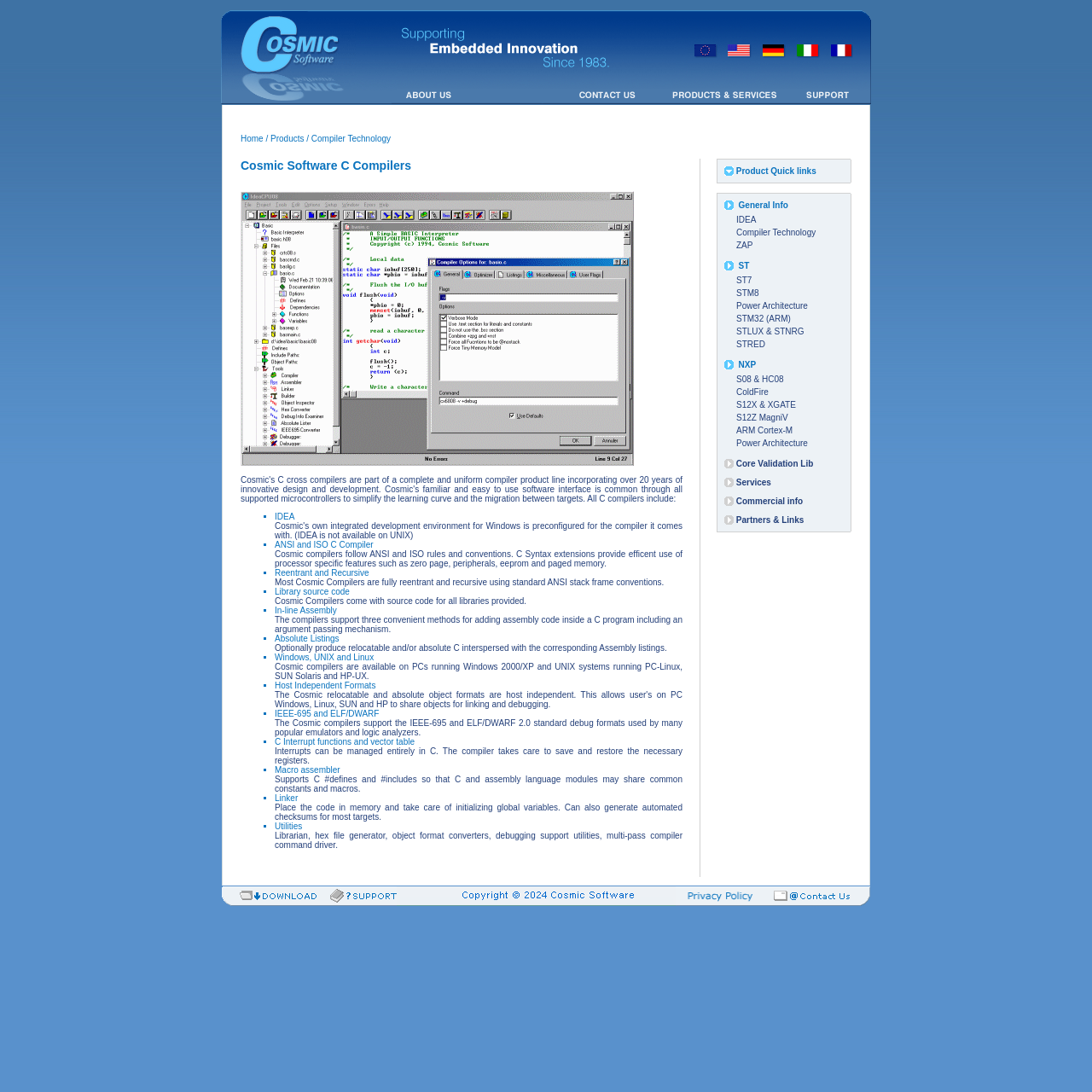Please locate the bounding box coordinates of the region I need to click to follow this instruction: "Click the image at the bottom right corner".

[0.787, 0.034, 0.801, 0.07]